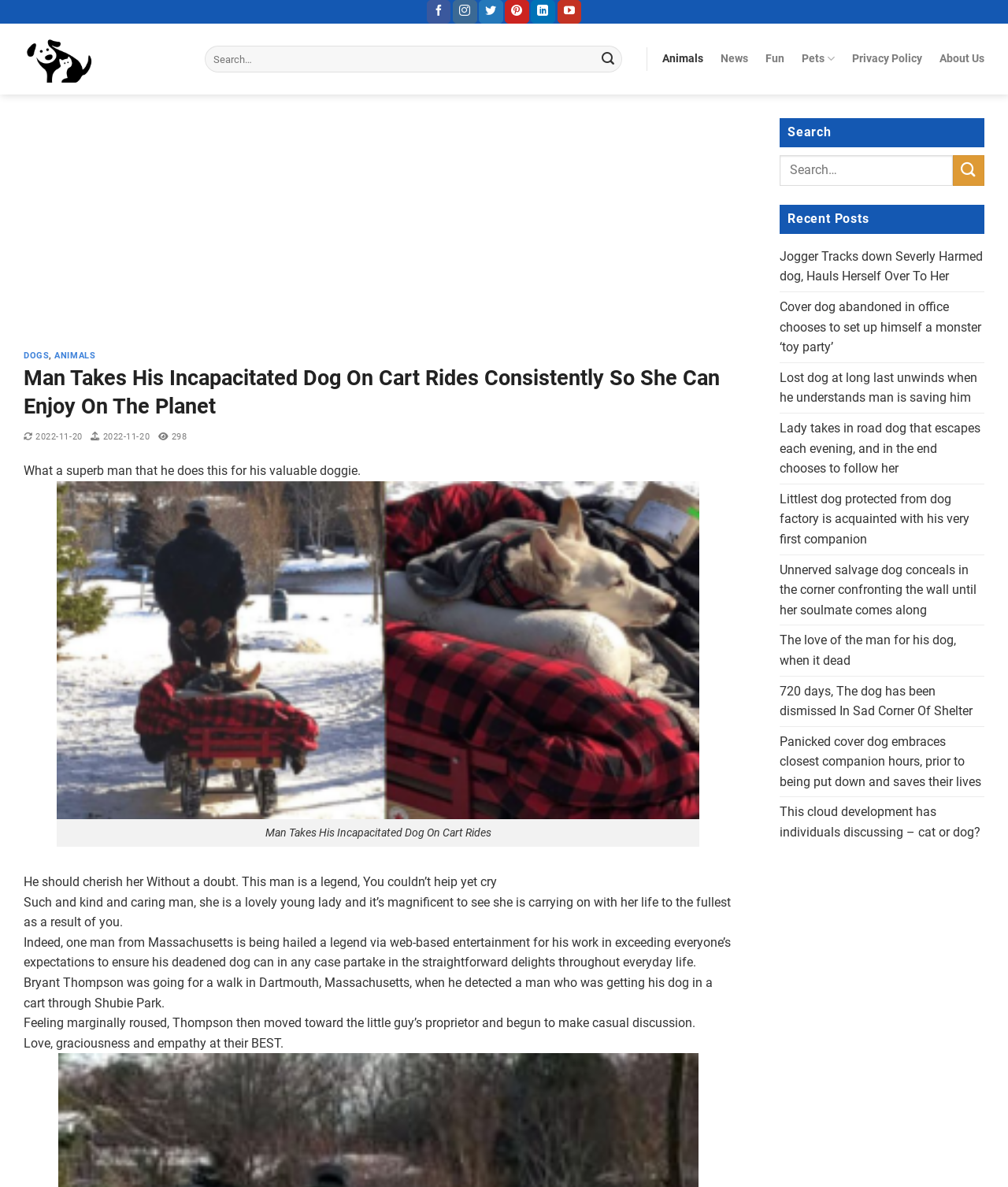Offer a comprehensive description of the webpage’s content and structure.

This webpage is about a heartwarming story of a man who takes his incapacitated dog on cart rides so she can enjoy the world. The page has a title "Man Takes His Incapacitated Dog On Cart Rides Consistently So She Can Enjoy On The Planet" at the top. Below the title, there are several links to other sections of the website, including "Furry Pets", "Animals", "News", "Fun", "Pets", "Privacy Policy", and "About Us".

On the left side of the page, there is a search bar with a submit button. Above the search bar, there are several social media links. On the right side of the page, there is a section with recent posts, including links to other stories about dogs, such as "Jogger Finds Severely Injured Dog, Hauls Herself Over To Her" and "Littlest Dog Rescued From Dog Factory Meets His Very First Friend".

The main content of the page is a story about a man who takes his dog on cart rides. The story is accompanied by a large image of the man and his dog. The image is described as "Man Takes His Incapacitated Dog On Cart Rides". Below the image, there are several paragraphs of text that tell the story of the man and his dog. The text describes how the man was seen taking his dog on a cart ride in a park and how he was hailed as a hero on social media.

Throughout the page, there are several advertisements, including a large banner ad at the top of the page and several smaller ads scattered throughout the content.